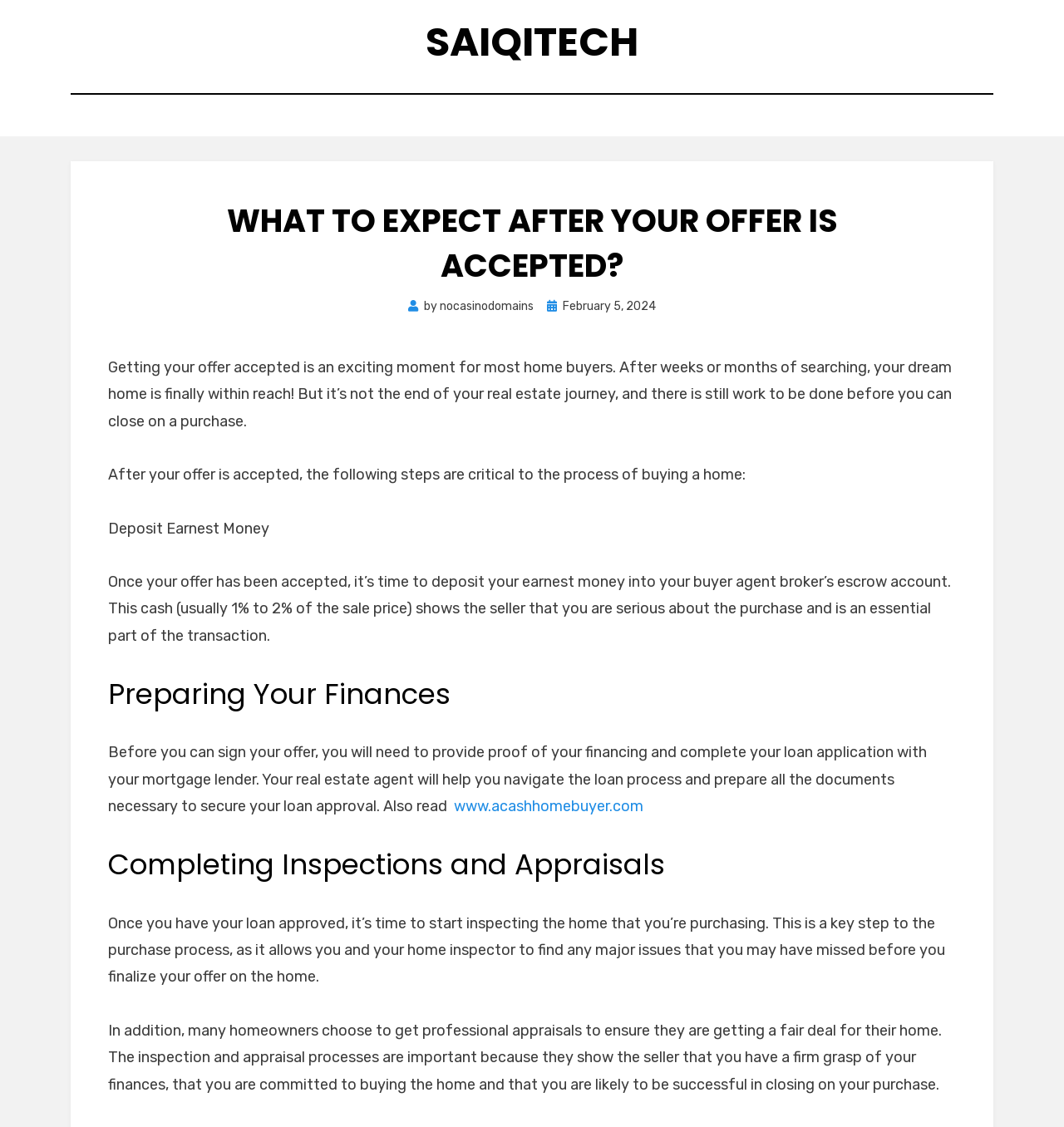Please determine the bounding box coordinates for the element with the description: "Saiqitech".

[0.4, 0.013, 0.6, 0.062]